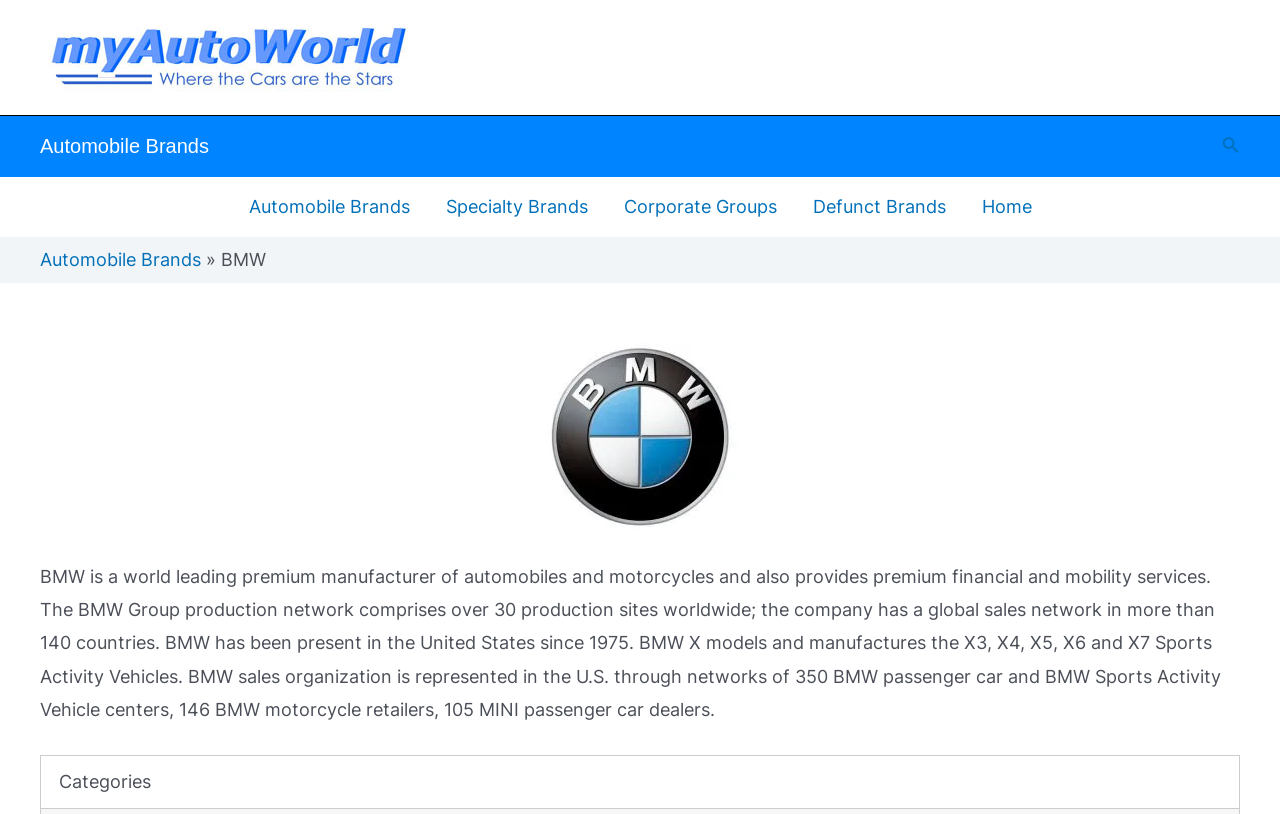How many BMW passenger car and Sports Activity Vehicle centers are there in the US? Based on the image, give a response in one word or a short phrase.

350